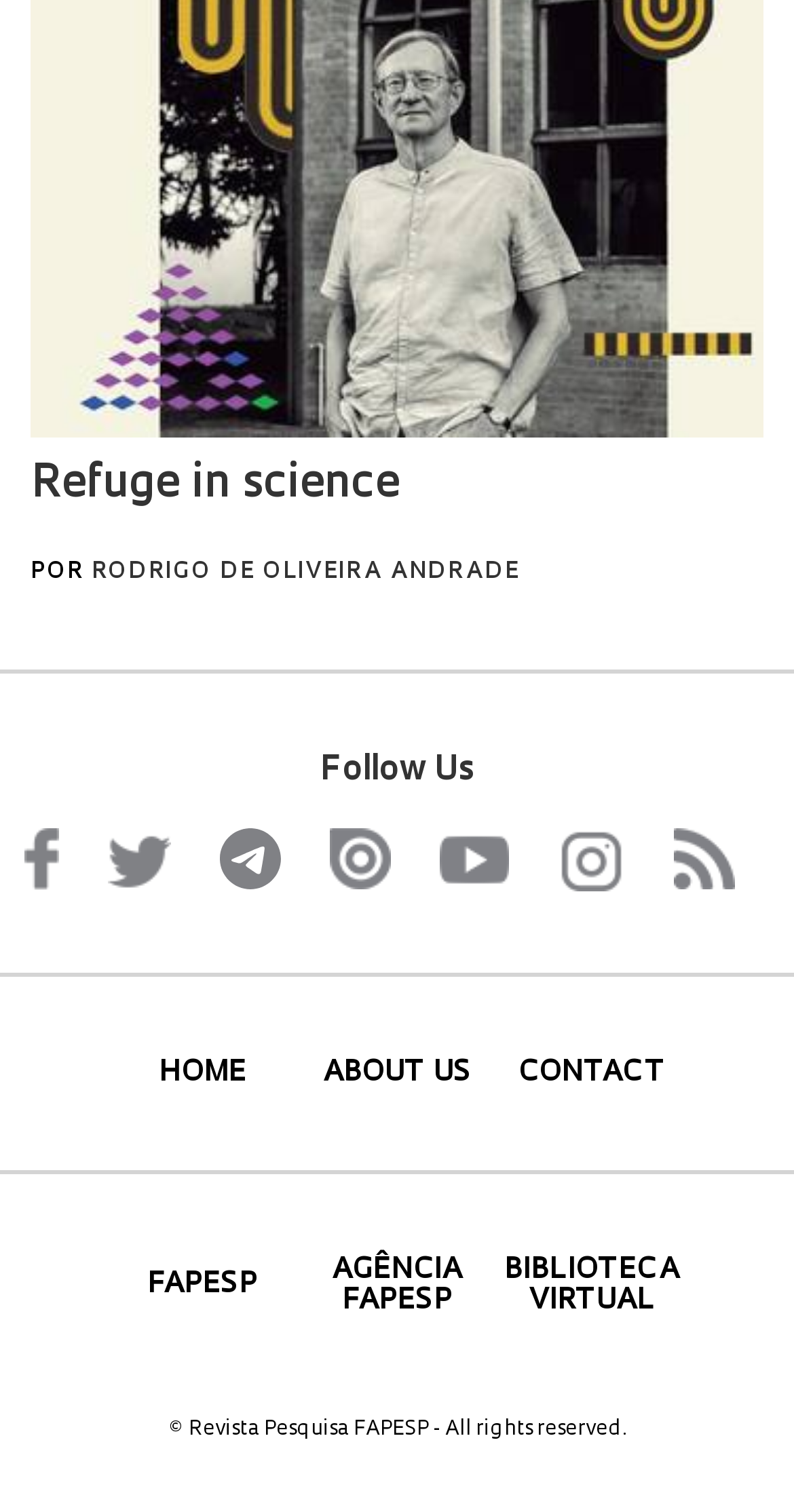How many main navigation links are there?
Deliver a detailed and extensive answer to the question.

I counted the main navigation links at the top of the webpage and found that there are 7 links: HOME, ABOUT US, CONTACT, FAPESP, AGÊNCIA FAPESP, BIBLIOTECA VIRTUAL, and RSS.